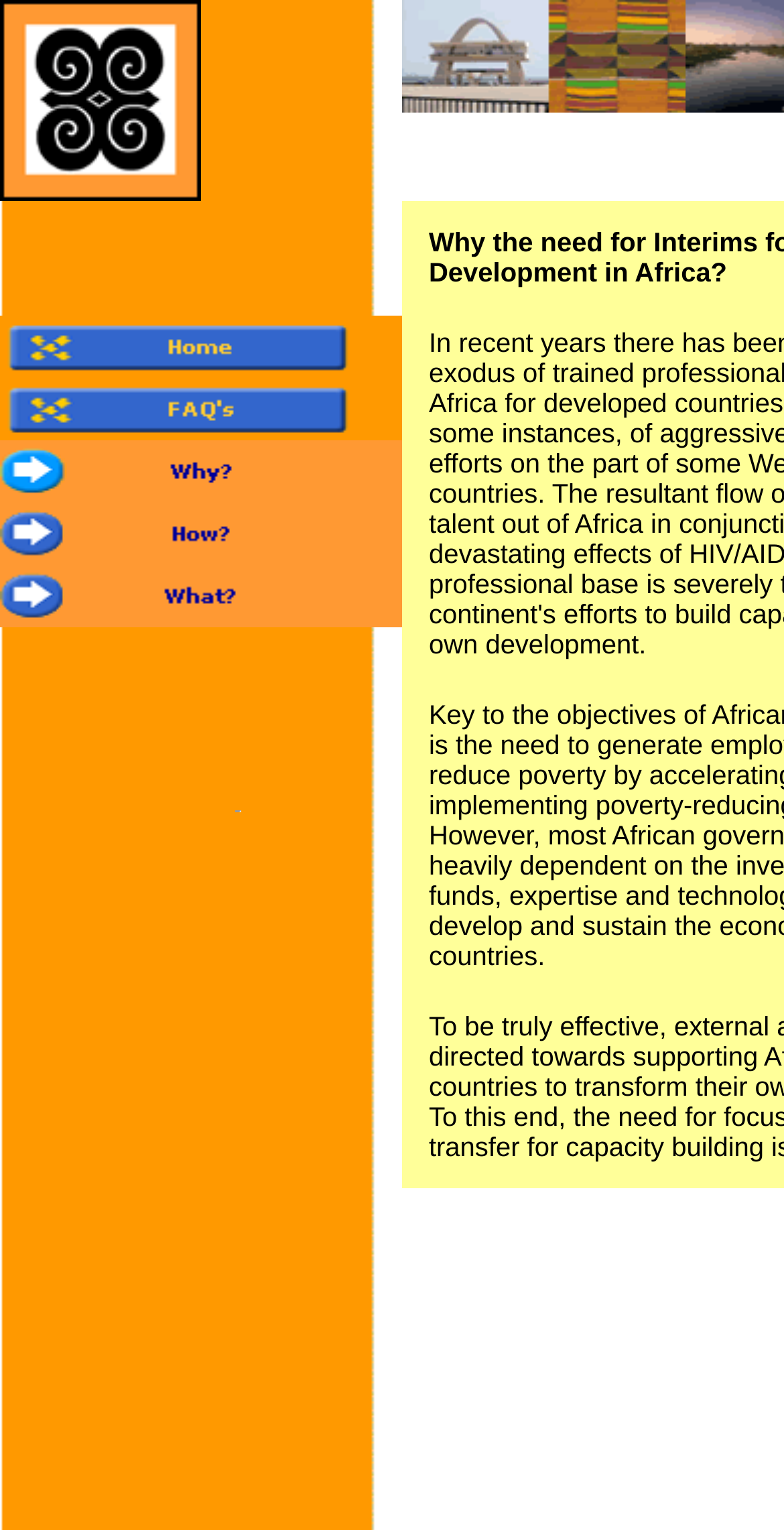What is the orientation of the separator?
Look at the image and construct a detailed response to the question.

I found a separator element with the attribute 'orientation: horizontal', which indicates its orientation.